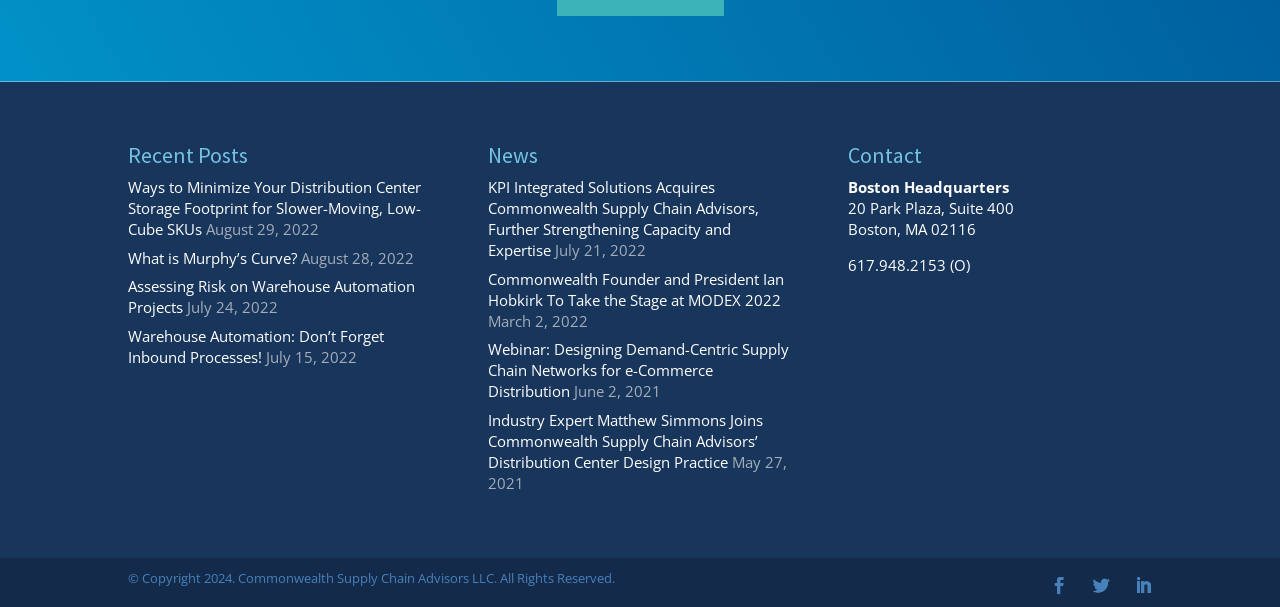Identify the bounding box coordinates of the element to click to follow this instruction: 'Read news 'KPI Integrated Solutions Acquires Commonwealth Supply Chain Advisors, Further Strengthening Capacity and Expertise''. Ensure the coordinates are four float values between 0 and 1, provided as [left, top, right, bottom].

[0.381, 0.292, 0.593, 0.429]